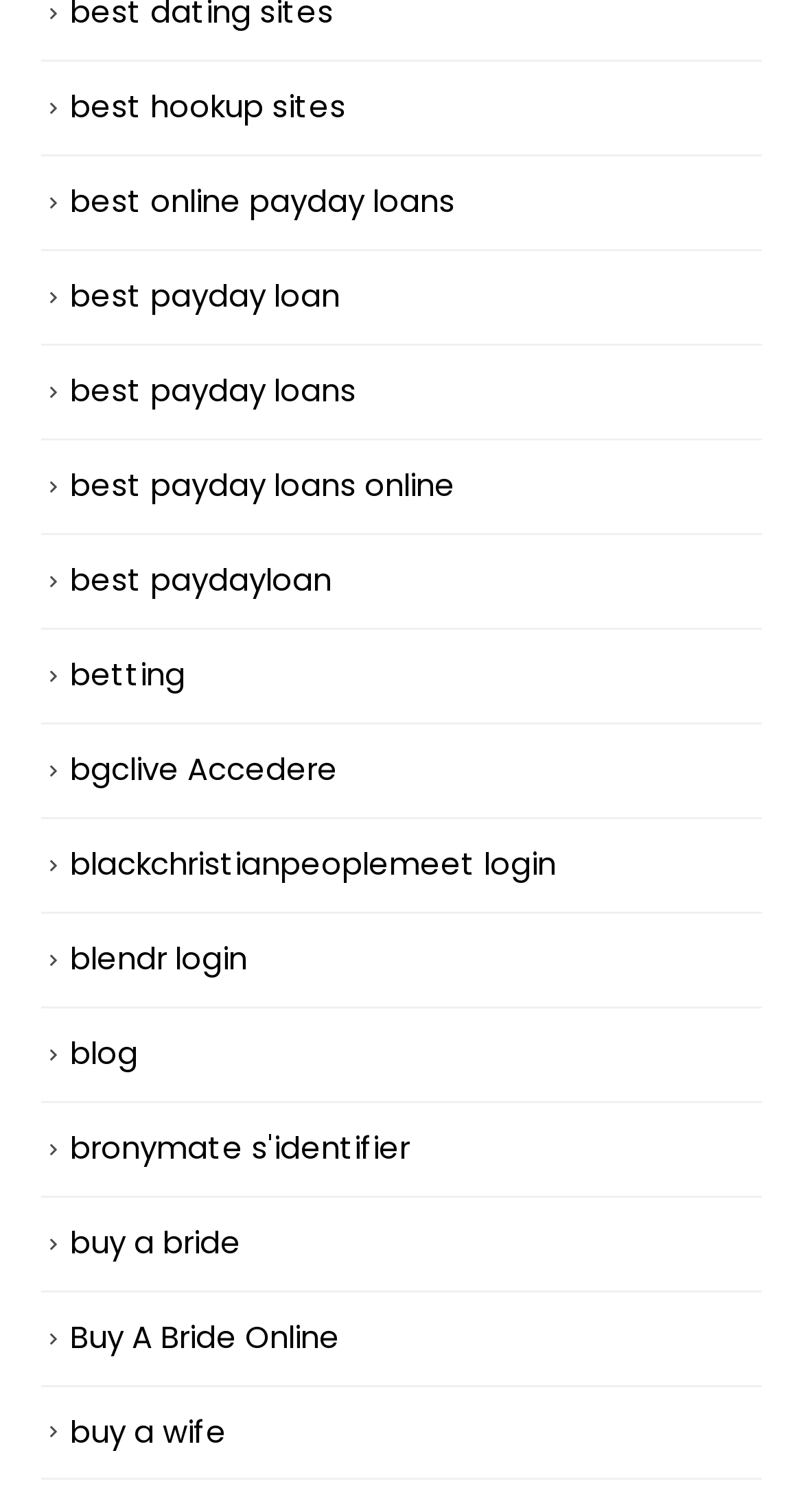What is the main topic of this webpage?
Using the information presented in the image, please offer a detailed response to the question.

Based on the links provided on the webpage, it appears that the main topic is related to dating and loans, as there are multiple links to different dating sites and payday loan services.